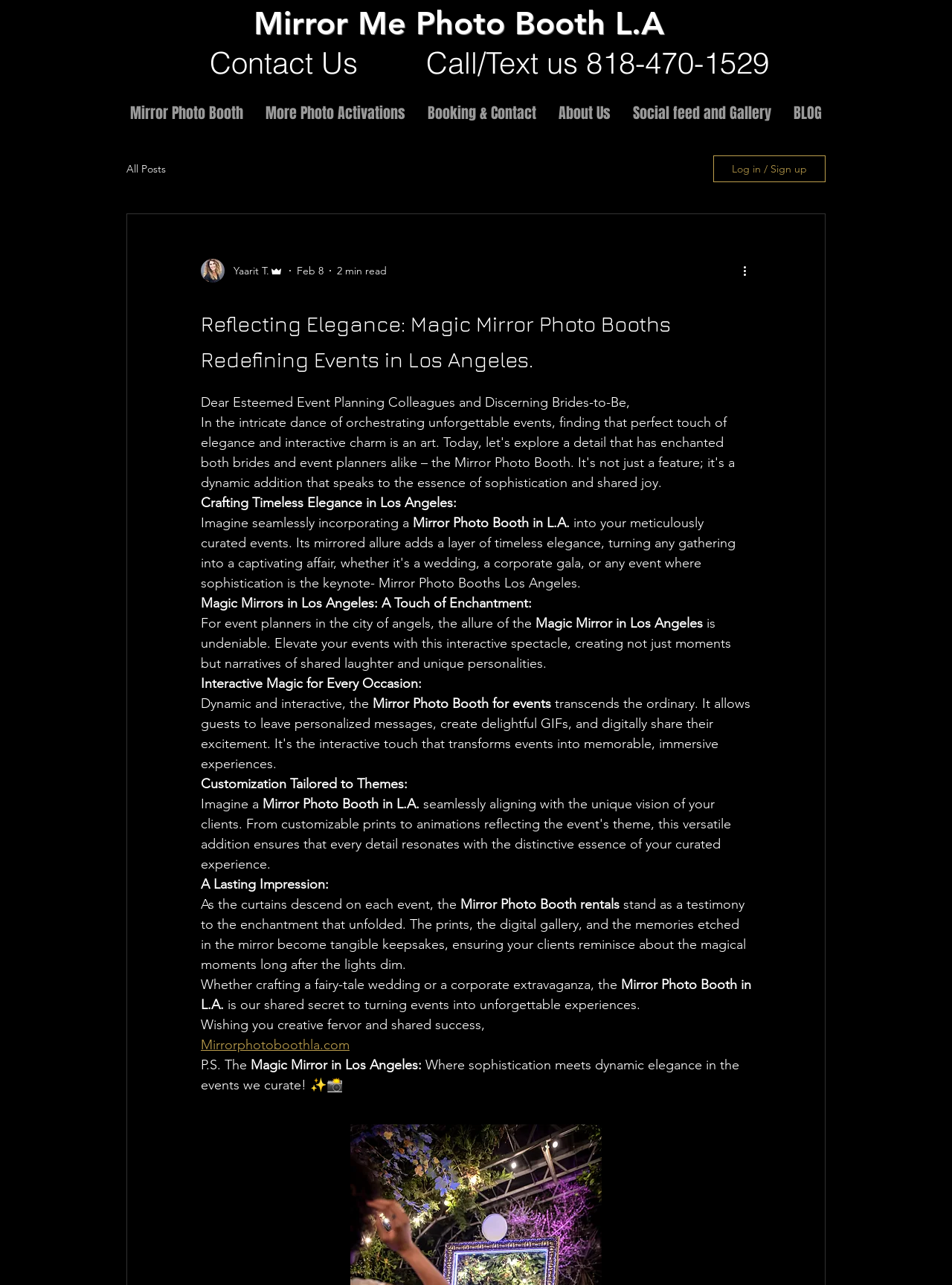What is the website of the company?
Give a comprehensive and detailed explanation for the question.

I found the website of the company by looking at the link 'Mirrorphotoboothla.com' which is located at the bottom of the webpage.